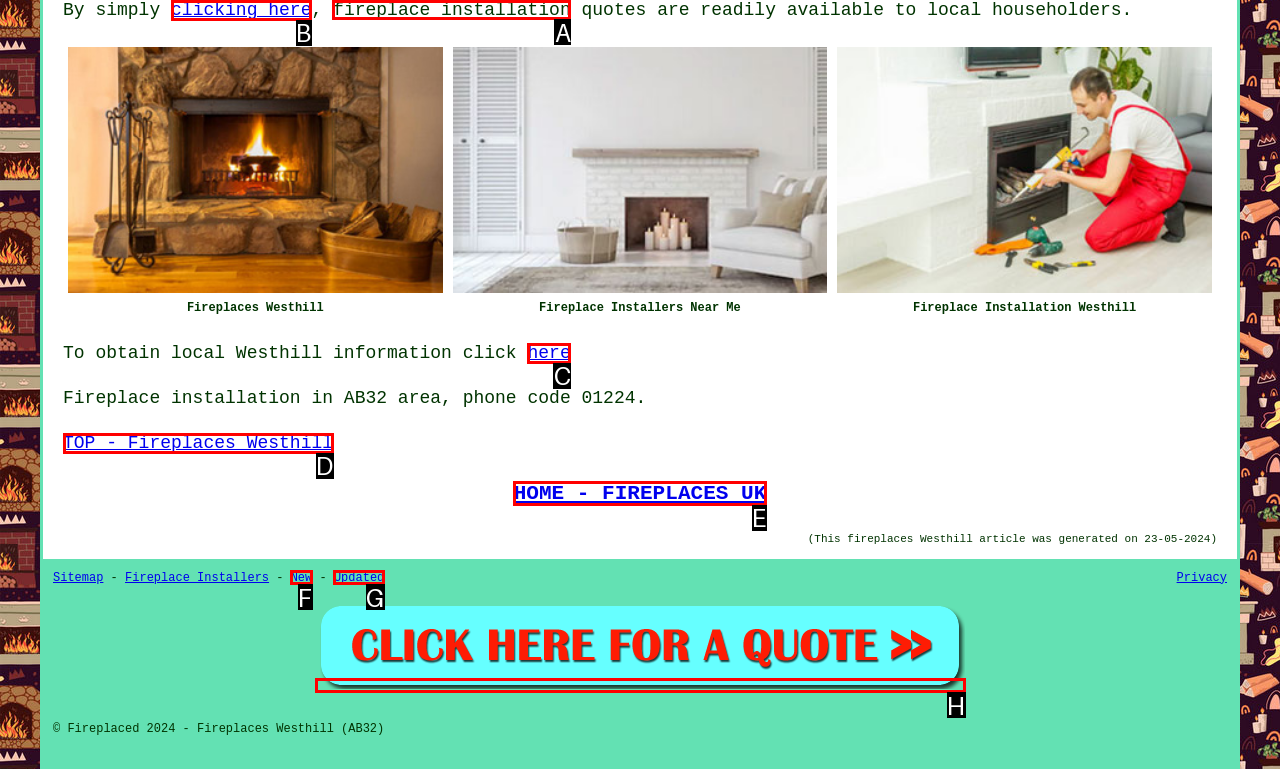Determine which HTML element to click on in order to complete the action: click on fireplace installation link.
Reply with the letter of the selected option.

A